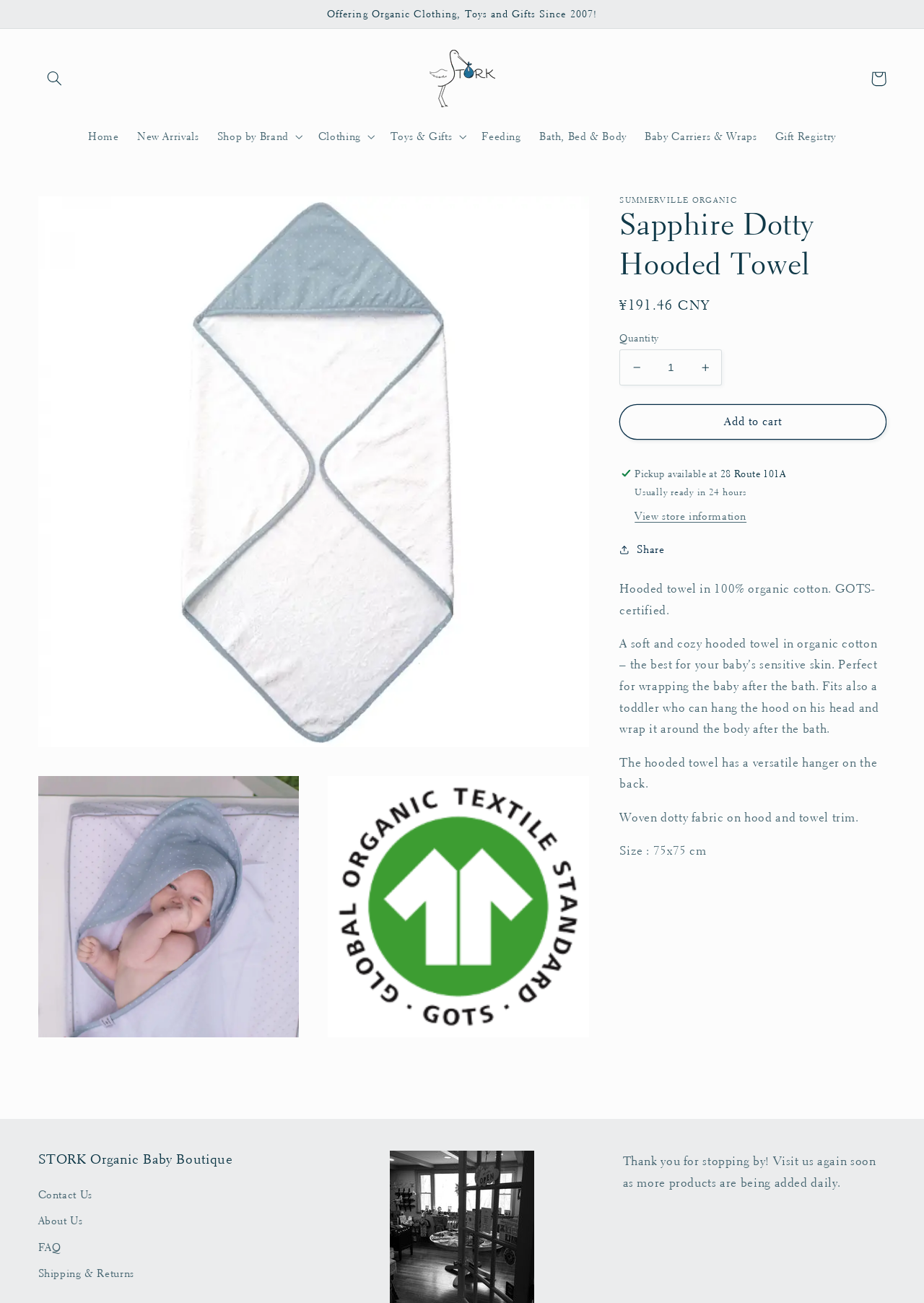Give a concise answer using one word or a phrase to the following question:
What is the size of the hooded towel?

75x75 cm